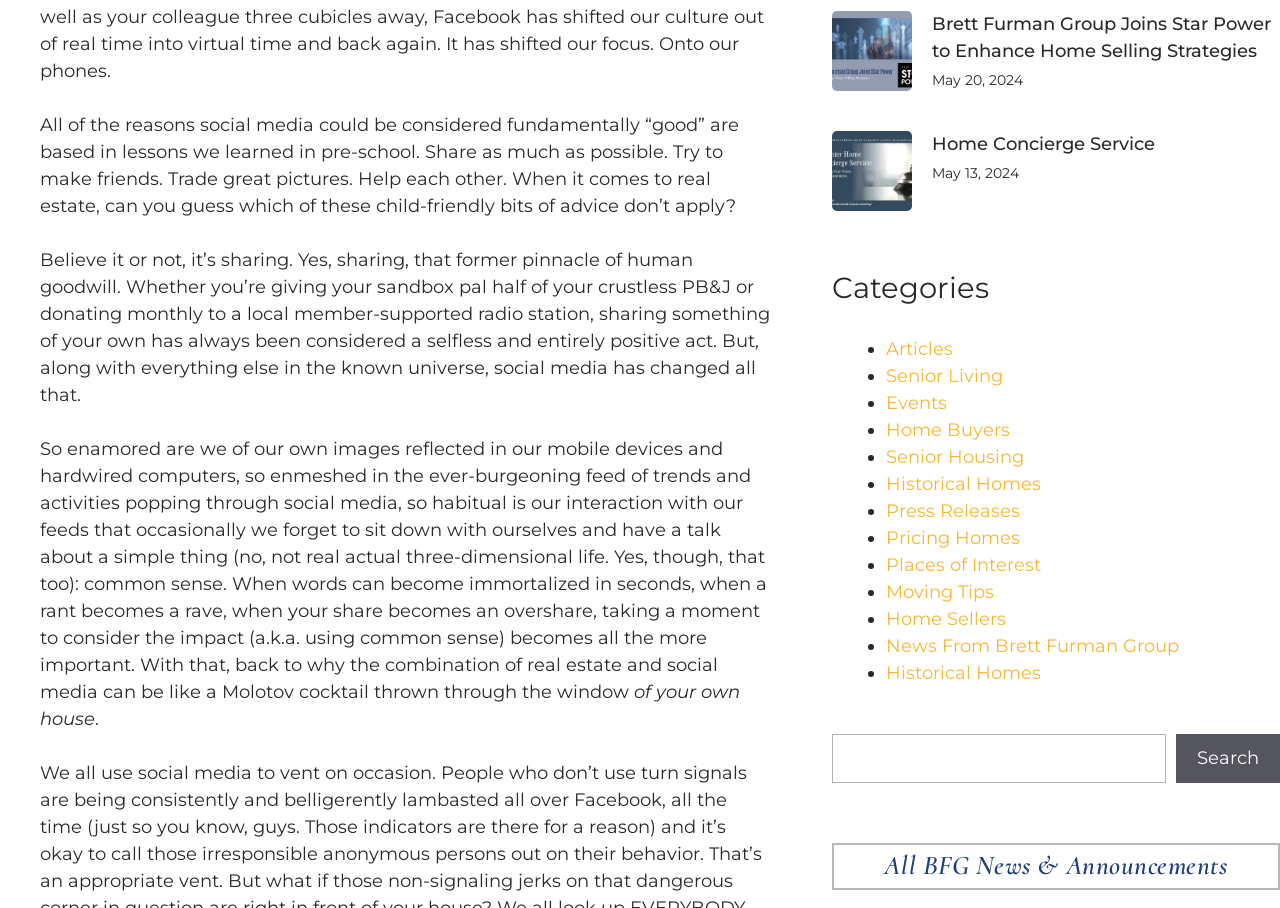Observe the image and answer the following question in detail: What is the function of the search box?

The search box on the webpage is located at the bottom of the page and is accompanied by a button that says 'Search'. This suggests that users can enter keywords or phrases to search for specific news and announcements on the webpage.